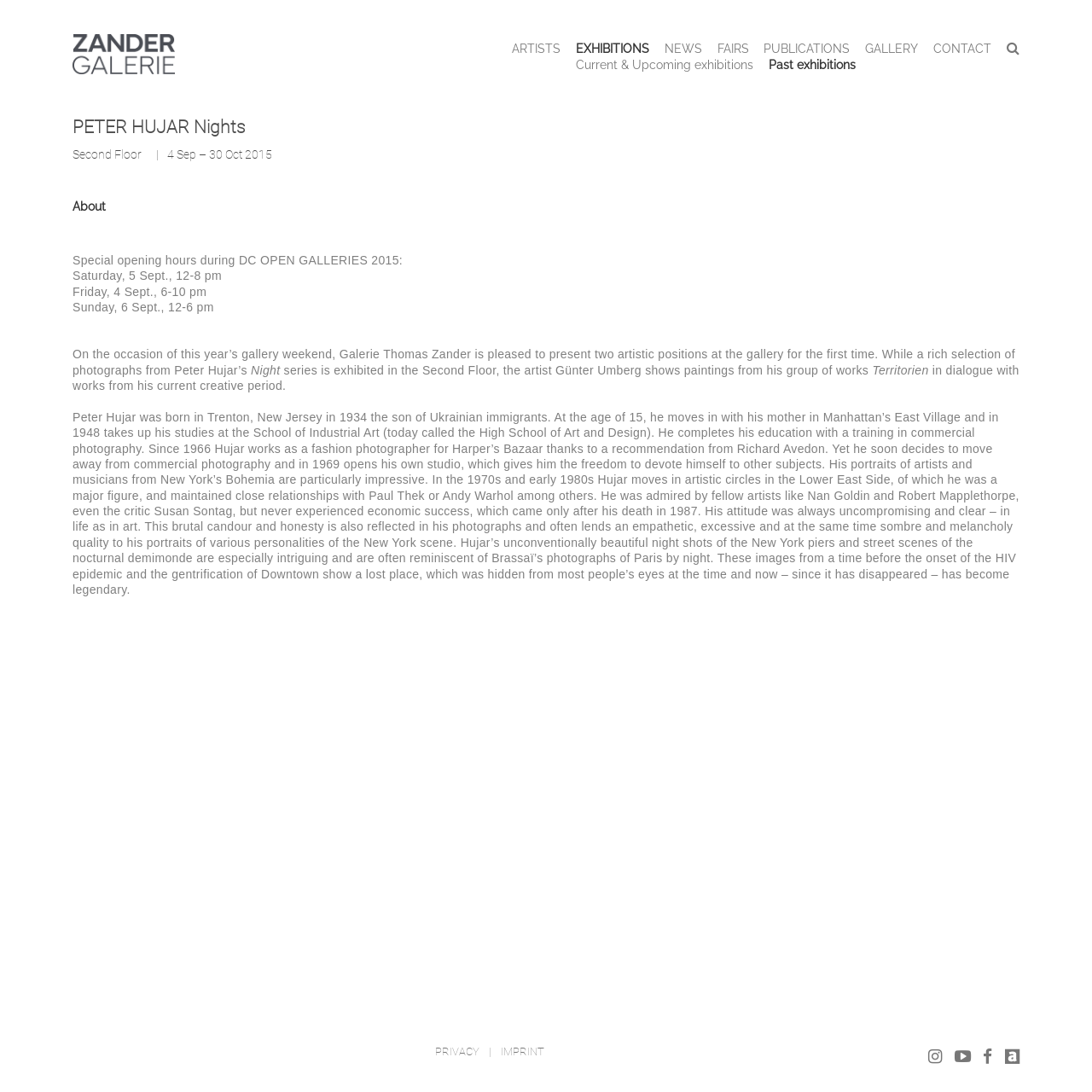Please identify the bounding box coordinates of the element's region that should be clicked to execute the following instruction: "View Current & Upcoming exhibitions". The bounding box coordinates must be four float numbers between 0 and 1, i.e., [left, top, right, bottom].

[0.527, 0.053, 0.69, 0.065]